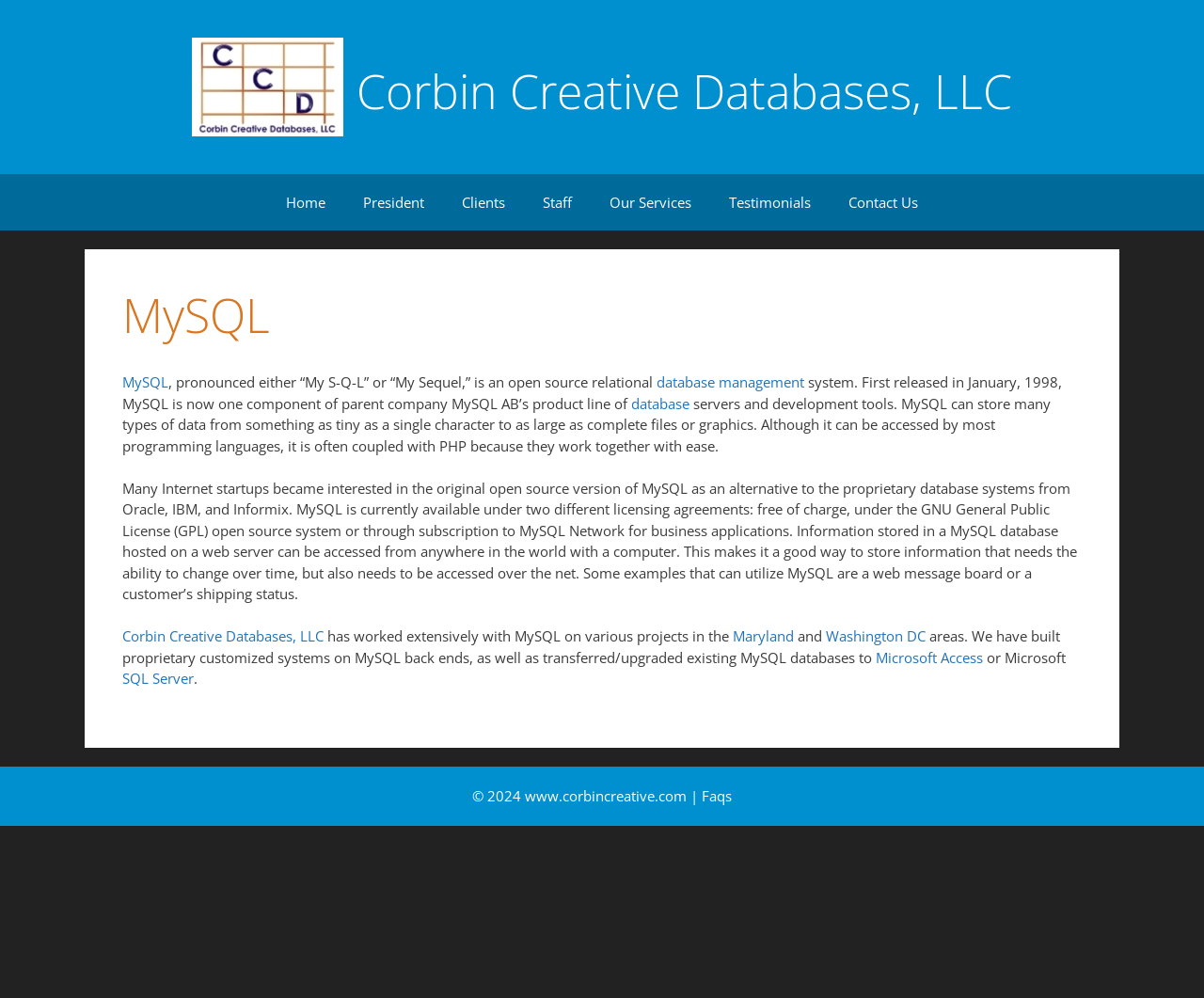Pinpoint the bounding box coordinates of the area that should be clicked to complete the following instruction: "visit Corbin Creative Databases, LLC". The coordinates must be given as four float numbers between 0 and 1, i.e., [left, top, right, bottom].

[0.159, 0.076, 0.285, 0.095]